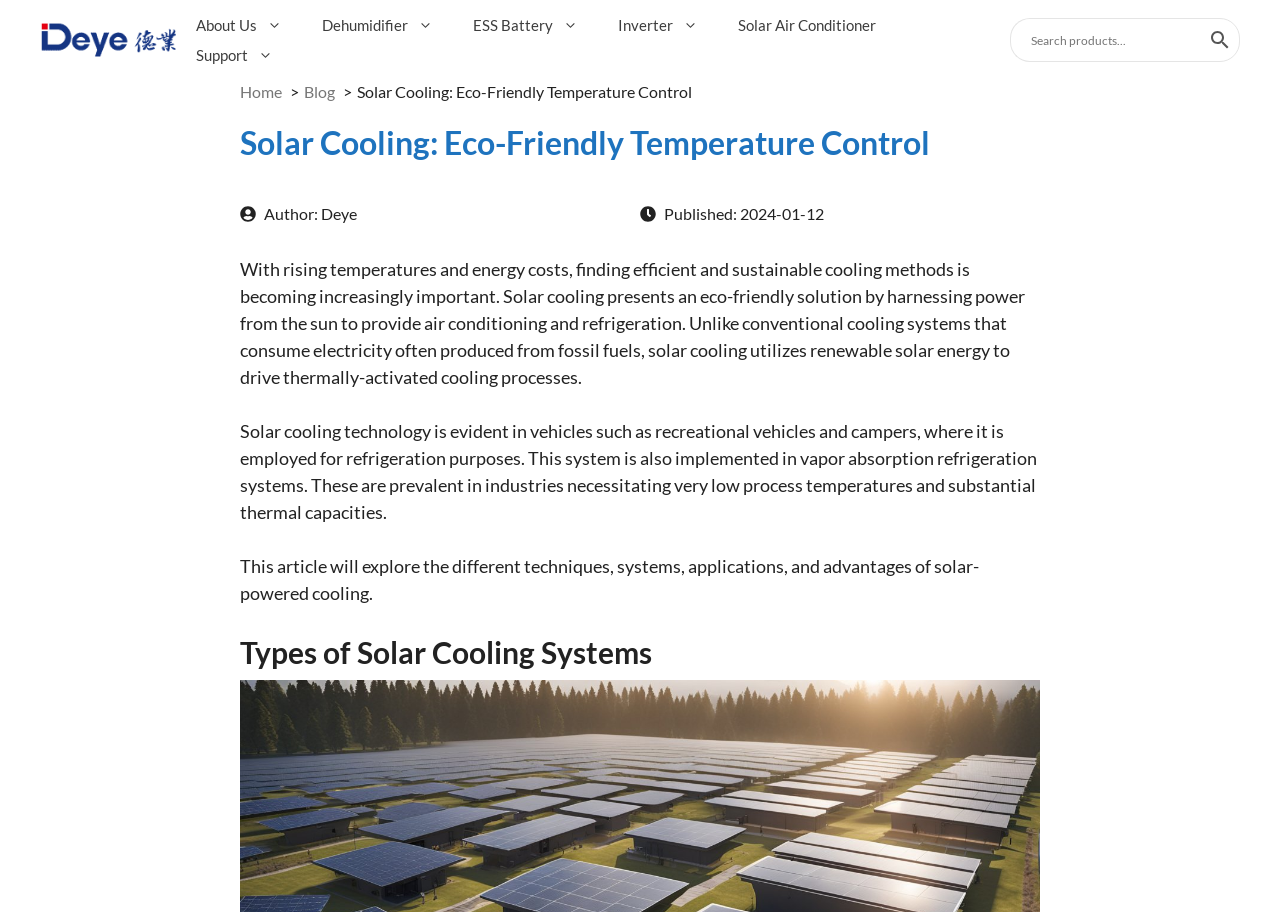Provide the bounding box coordinates of the area you need to click to execute the following instruction: "Read the blog".

[0.238, 0.09, 0.262, 0.111]